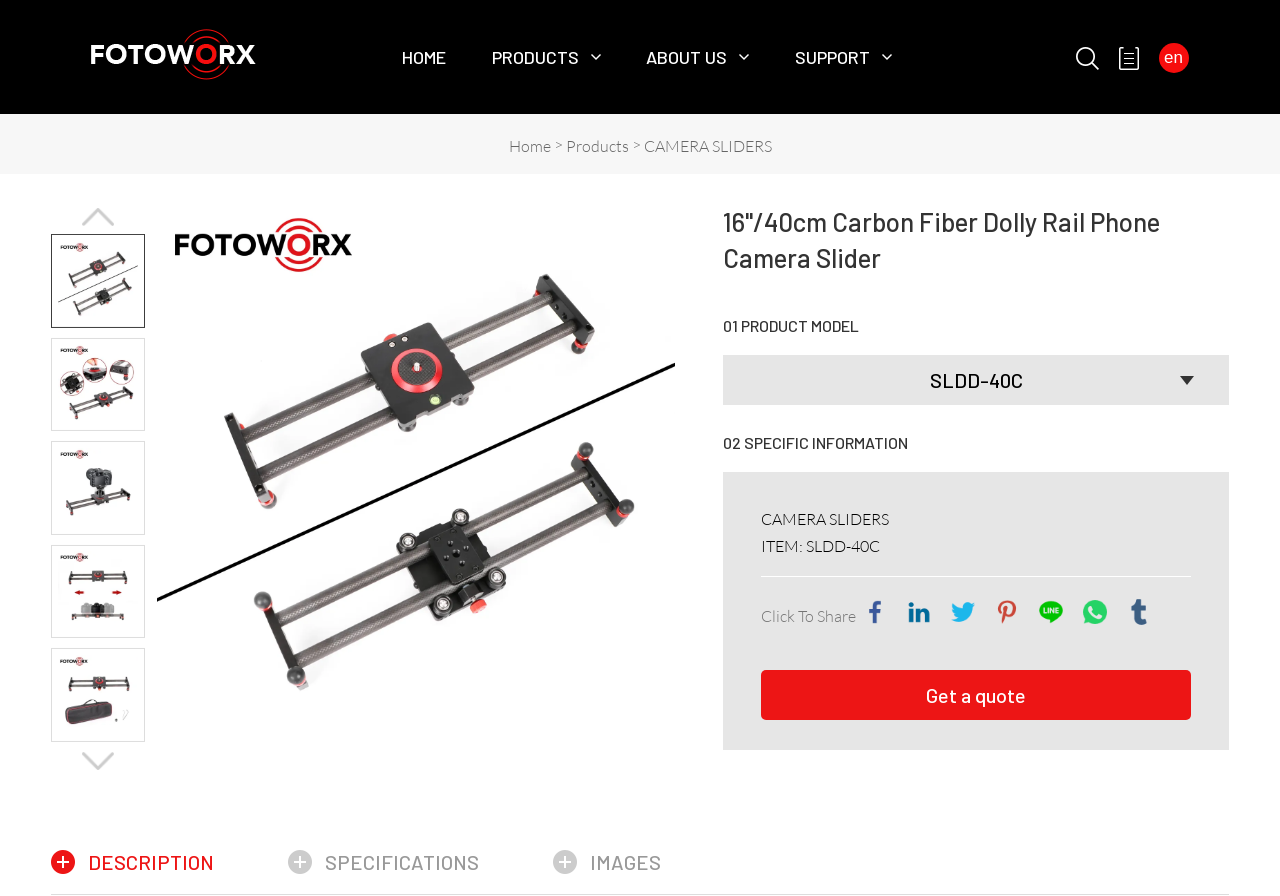Locate the bounding box coordinates of the segment that needs to be clicked to meet this instruction: "Click on the FOTOWORX link".

[0.071, 0.0, 0.228, 0.127]